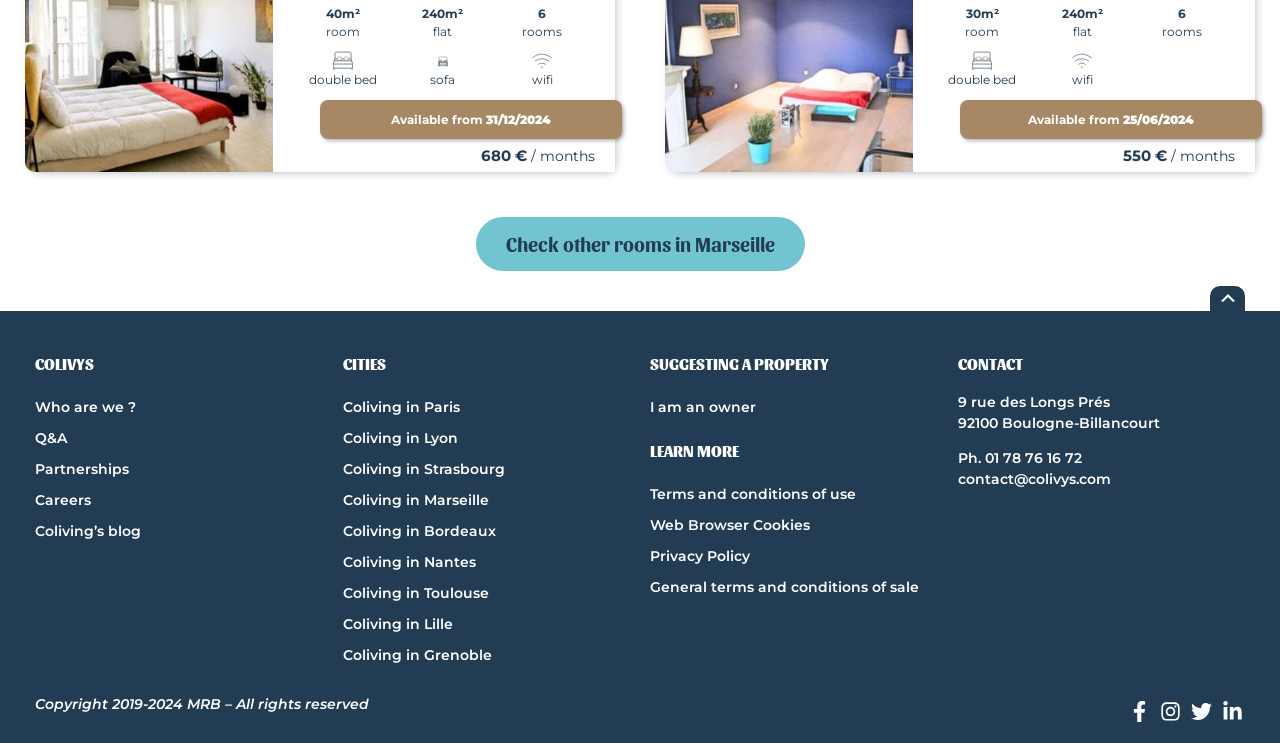How much does the second flat cost per month?
Give a one-word or short phrase answer based on the image.

550 €